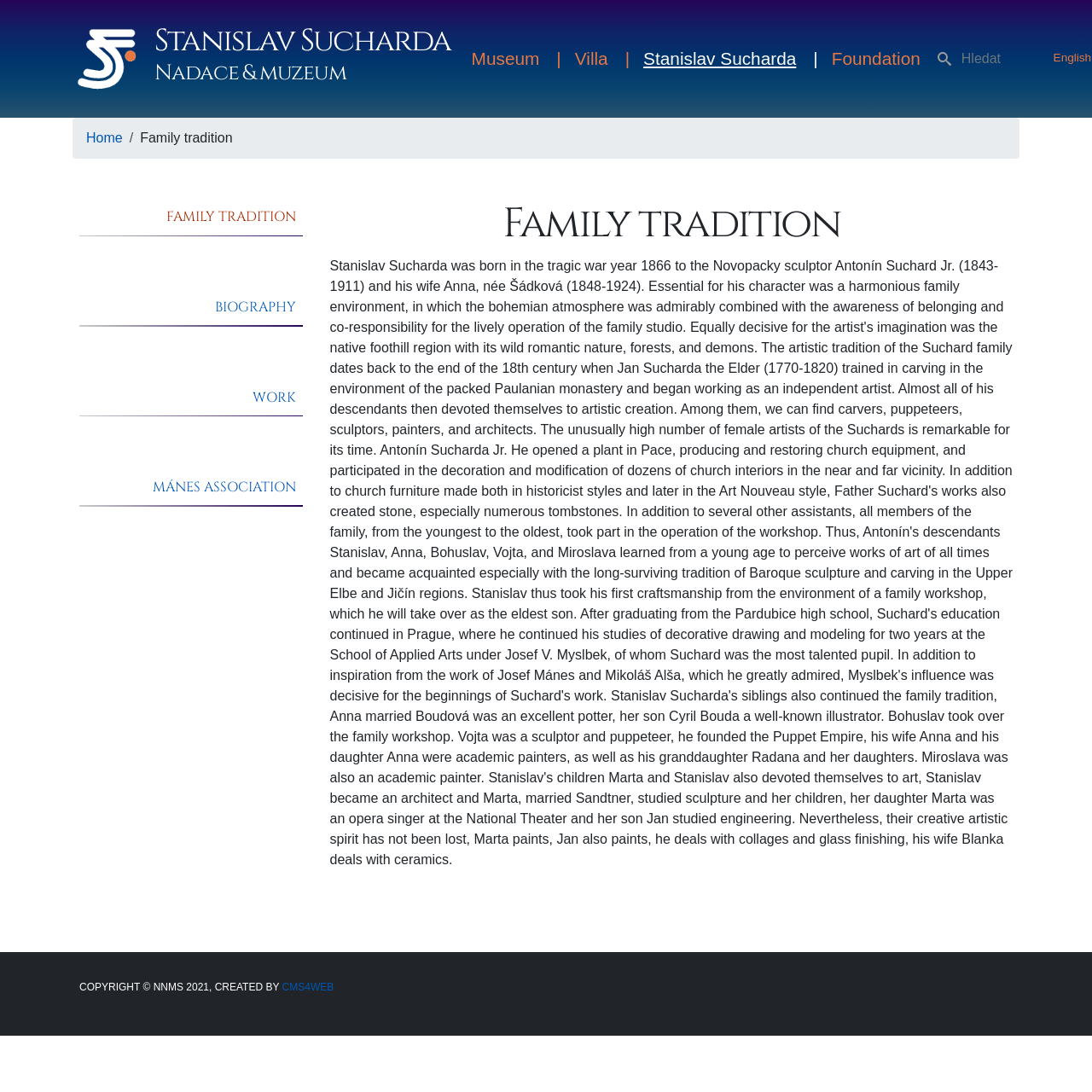Kindly determine the bounding box coordinates for the area that needs to be clicked to execute this instruction: "switch to English".

[0.965, 0.047, 0.999, 0.059]